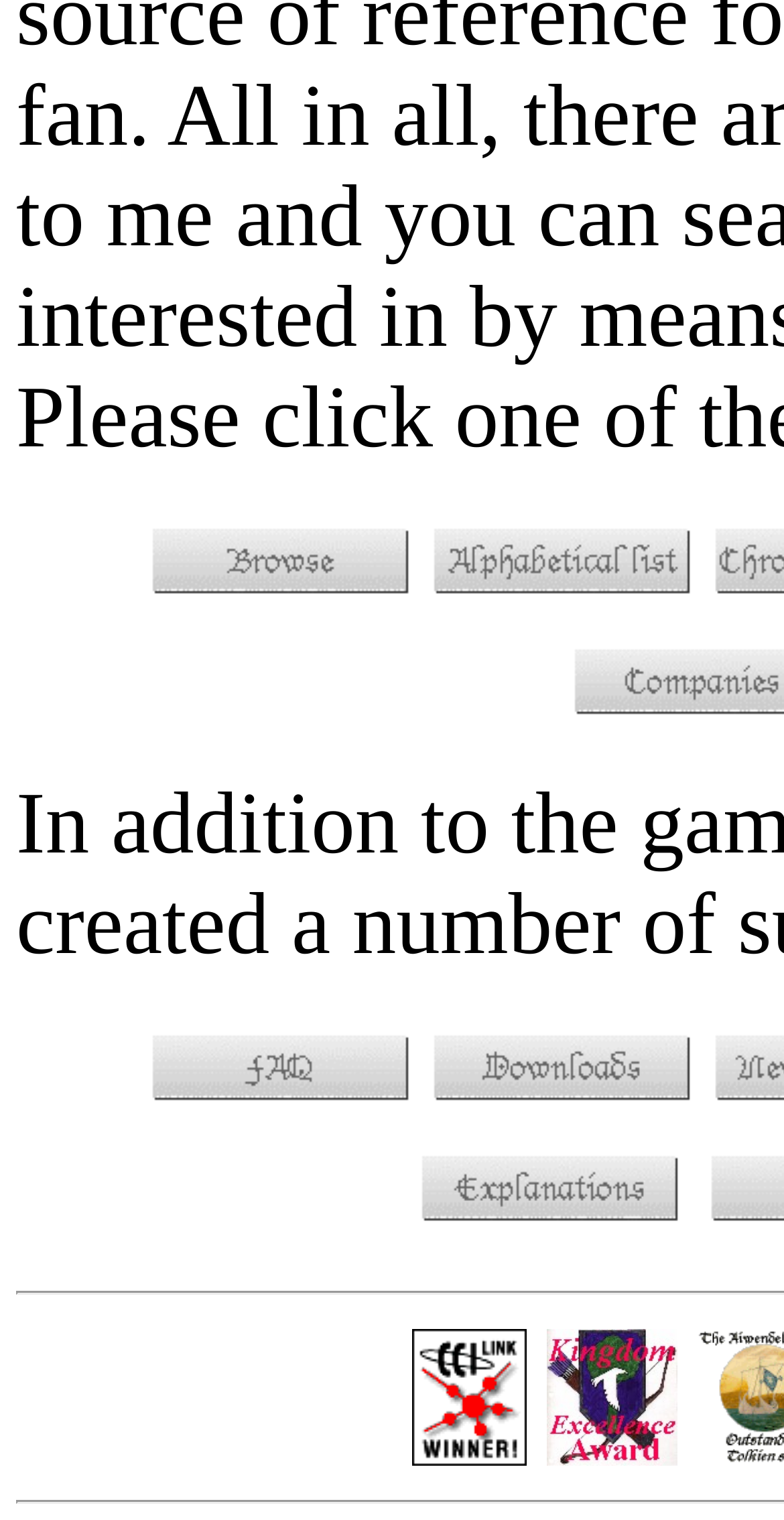Locate the UI element described by alt="[Downloads]" in the provided webpage screenshot. Return the bounding box coordinates in the format (top-left x, top-left y, bottom-right x, bottom-right y), ensuring all values are between 0 and 1.

[0.538, 0.725, 0.897, 0.748]